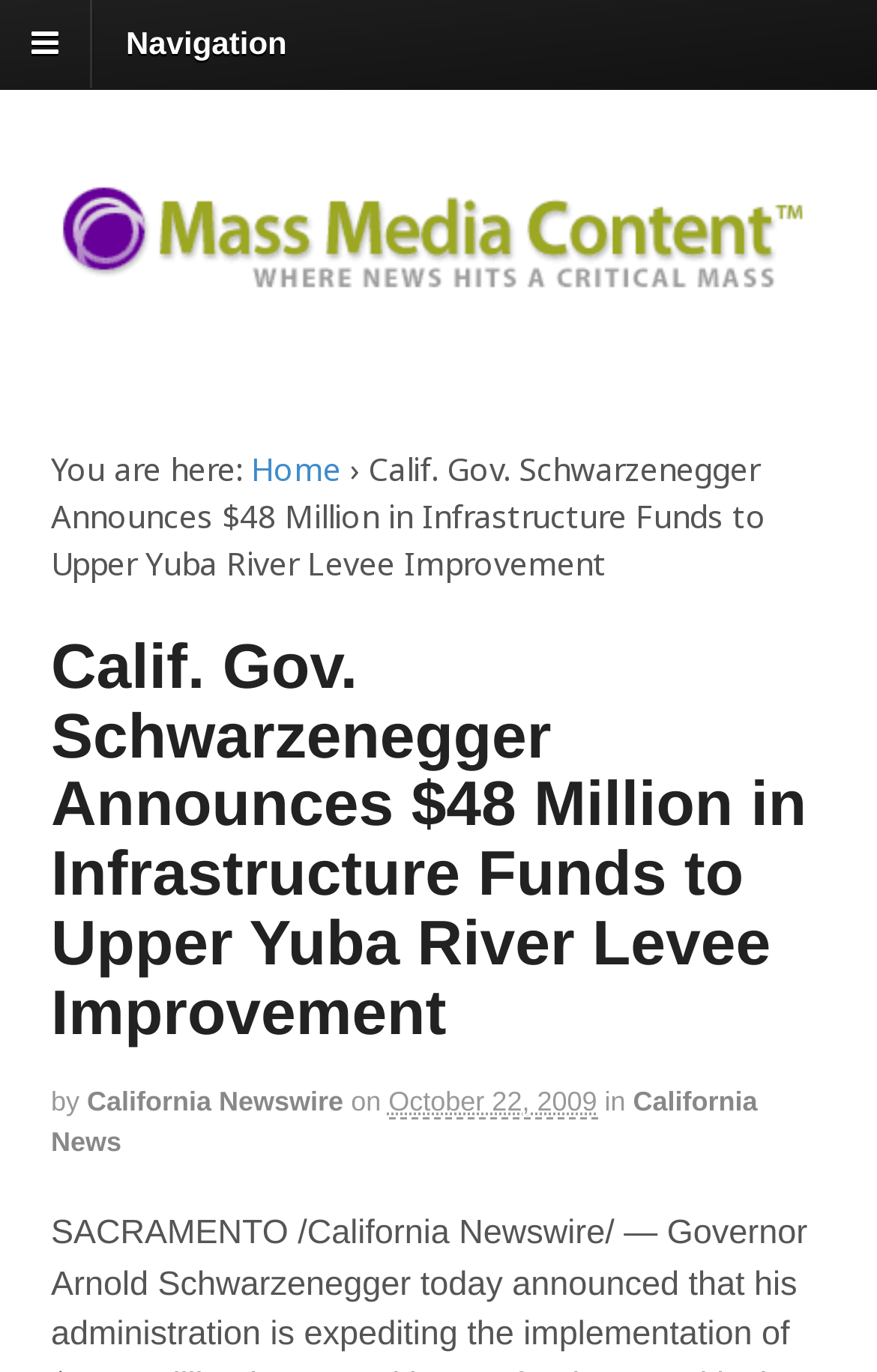What is the amount of infrastructure funds?
Look at the screenshot and provide an in-depth answer.

The heading 'Calif. Gov. Schwarzenegger Announces $48 Million in Infrastructure Funds to Upper Yuba River Levee Improvement' explicitly states the amount of infrastructure funds, which is $48 Million.